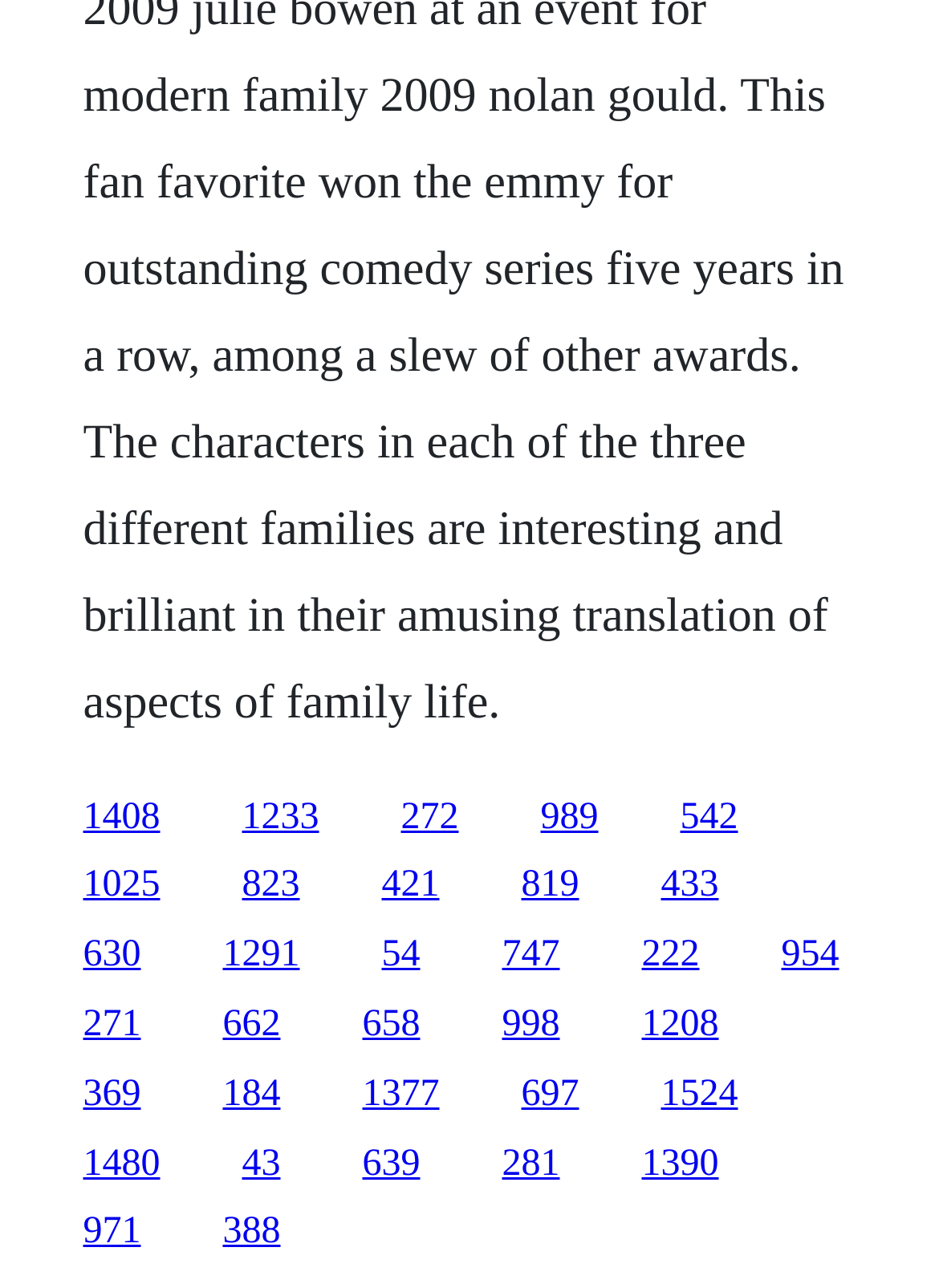Please identify the bounding box coordinates of the element I should click to complete this instruction: 'follow the ninth link'. The coordinates should be given as four float numbers between 0 and 1, like this: [left, top, right, bottom].

[0.088, 0.672, 0.171, 0.704]